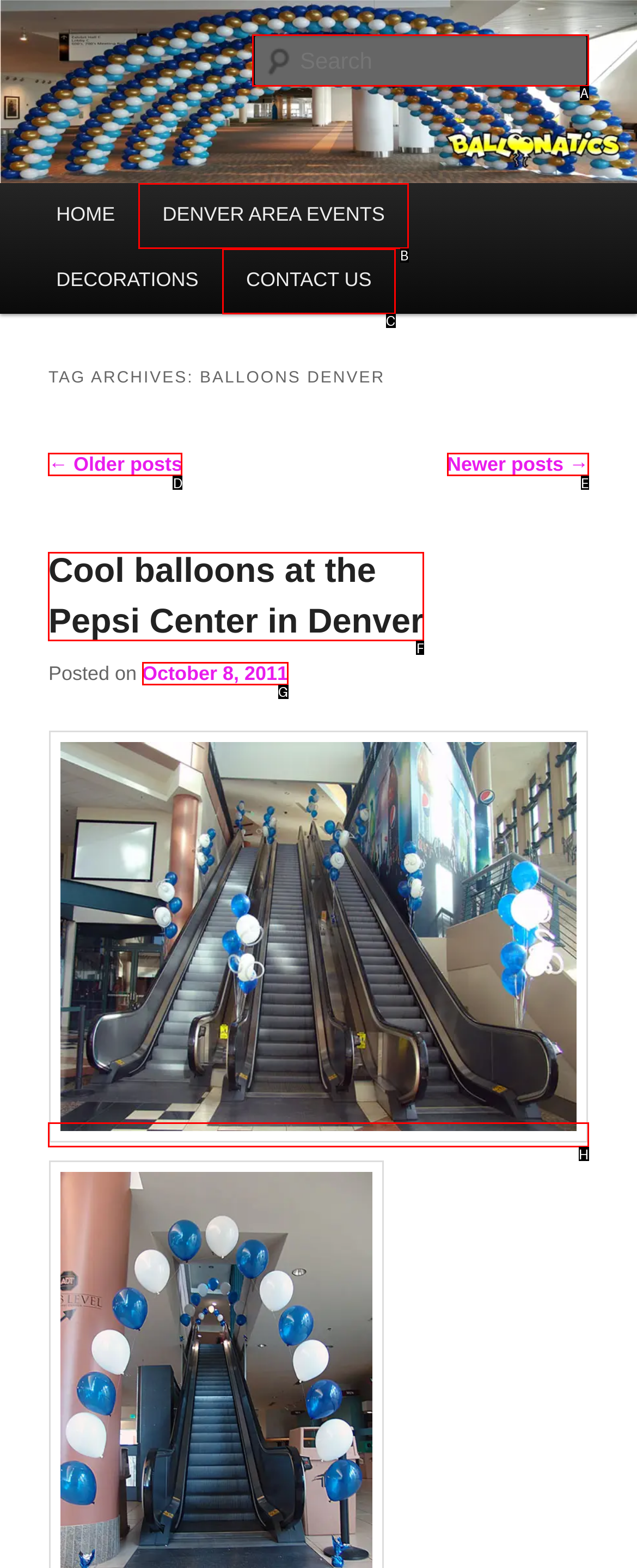From the given options, indicate the letter that corresponds to the action needed to complete this task: Search for something. Respond with only the letter.

A